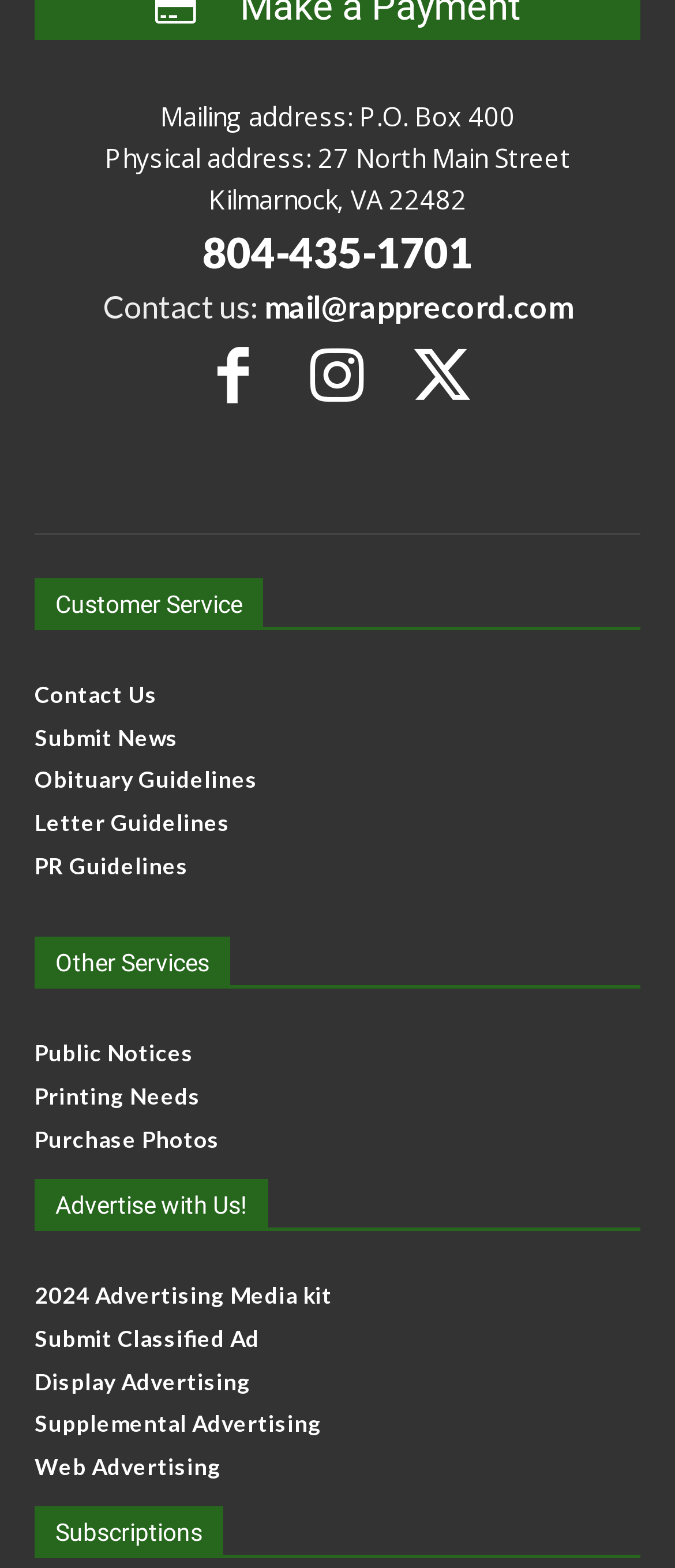What is the mailing address of the company?
Answer with a single word or short phrase according to what you see in the image.

P.O. Box 400